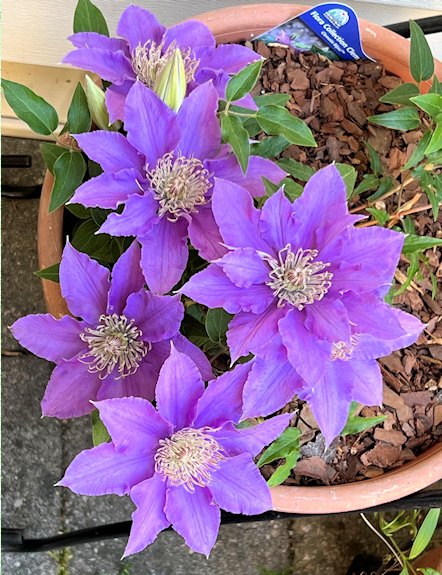Respond to the question below with a single word or phrase: What is the size of the open blossoms?

7.5 to 11 cm